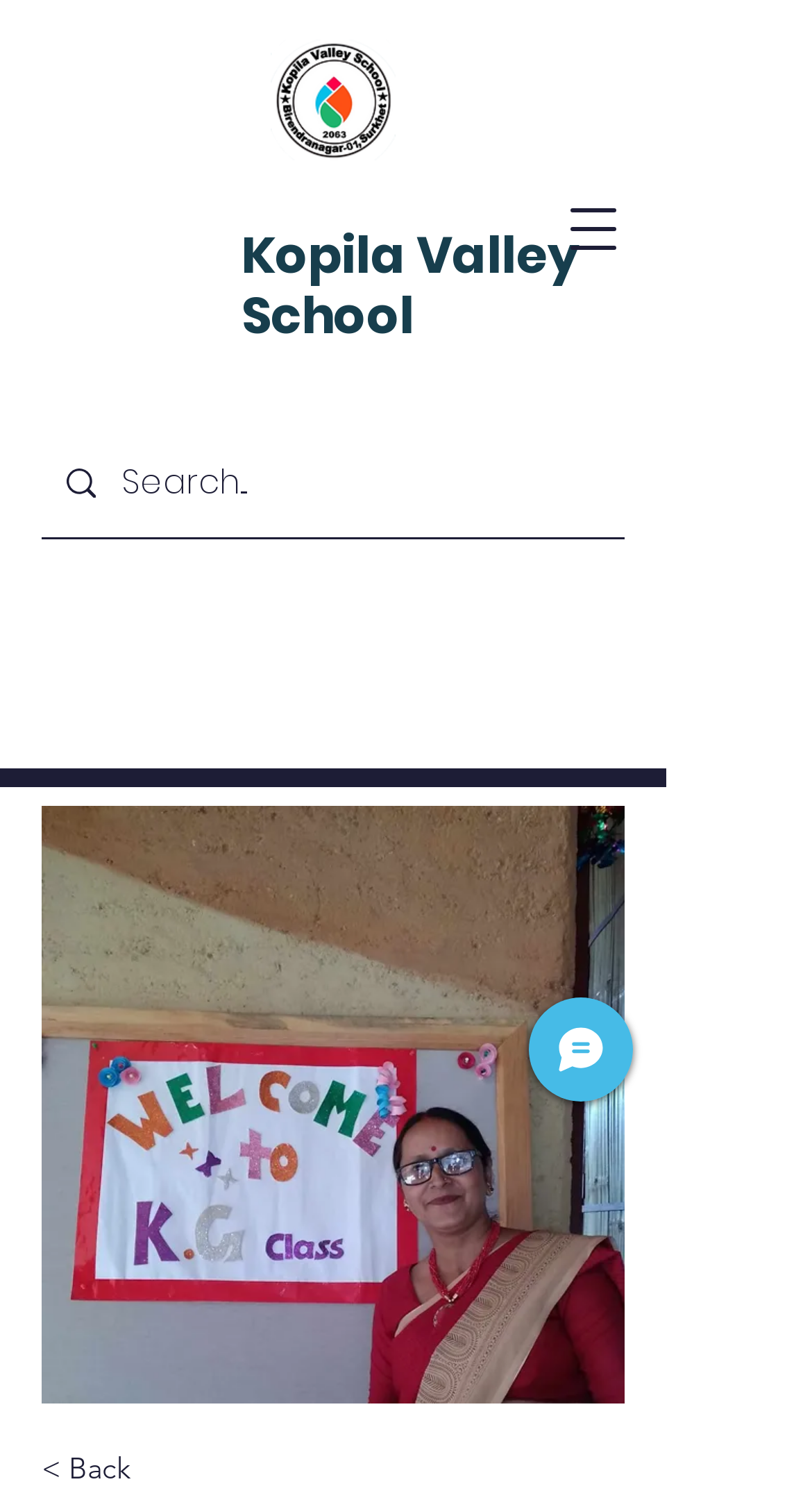Elaborate on the information and visuals displayed on the webpage.

The webpage is about Rekha Karki, likely a person, and her association with Kopila Valley School. At the top left, there is a logo of Kopila Valley School (KVS logo.png). Next to the logo, there is a button to open a navigation menu. 

Below the logo, there are three links in a row, 'Kopila', 'Valley', and 'School', which seem to be the name of the school. 

On the right side of the page, there is a search bar with a magnifying glass icon and a placeholder text 'Search...'. 

Below the search bar, there is a large image of Rekha Karki, taking up most of the width of the page. 

At the bottom left of the page, there is a link to go back to a previous page, indicated by '< Back'. 

At the bottom right of the page, there is a button to initiate a chat, accompanied by a small icon.